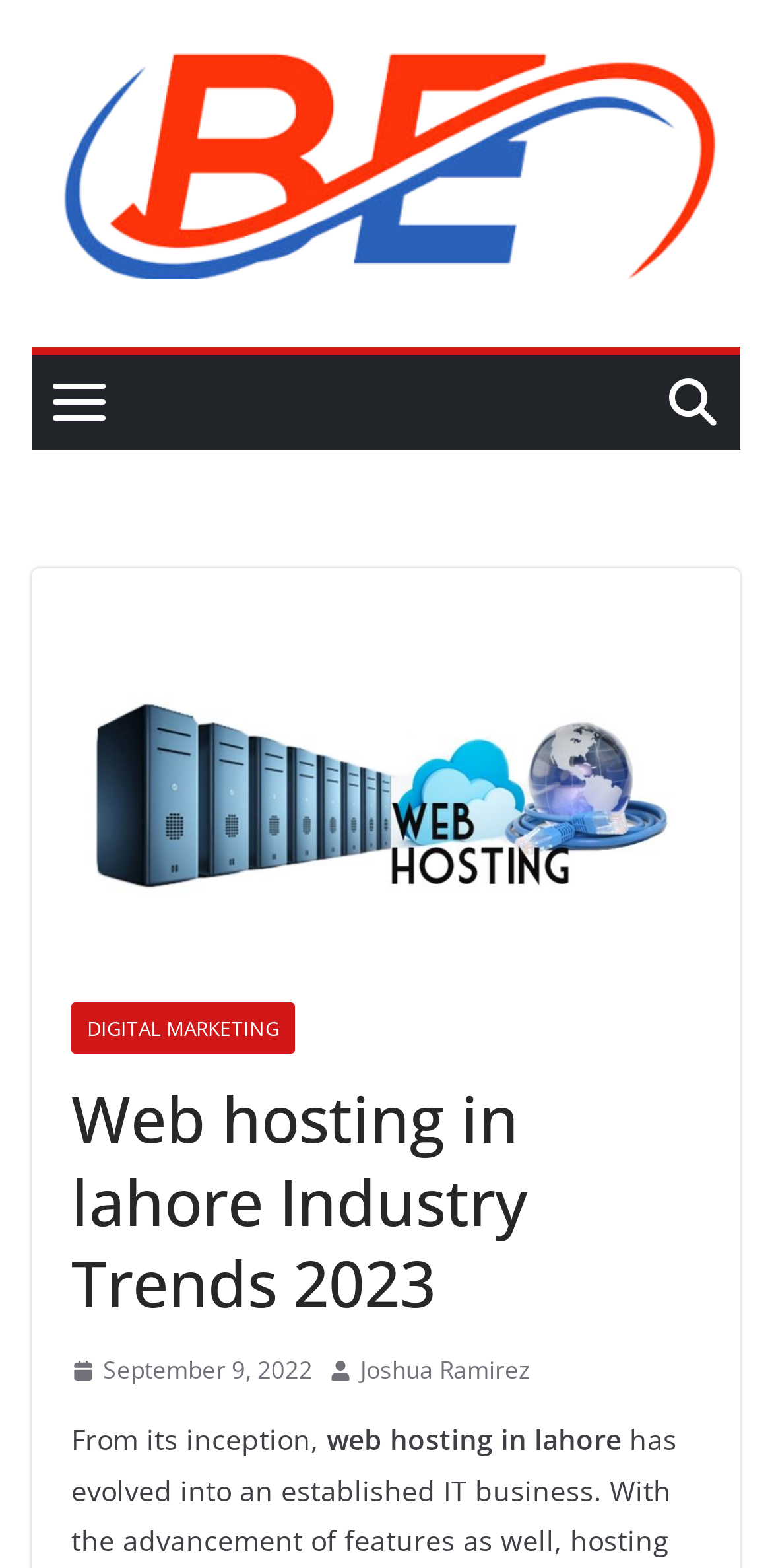Utilize the information from the image to answer the question in detail:
What is the category of the article?

The link 'DIGITAL MARKETING' is present on the webpage, which suggests that the article belongs to the category of digital marketing.